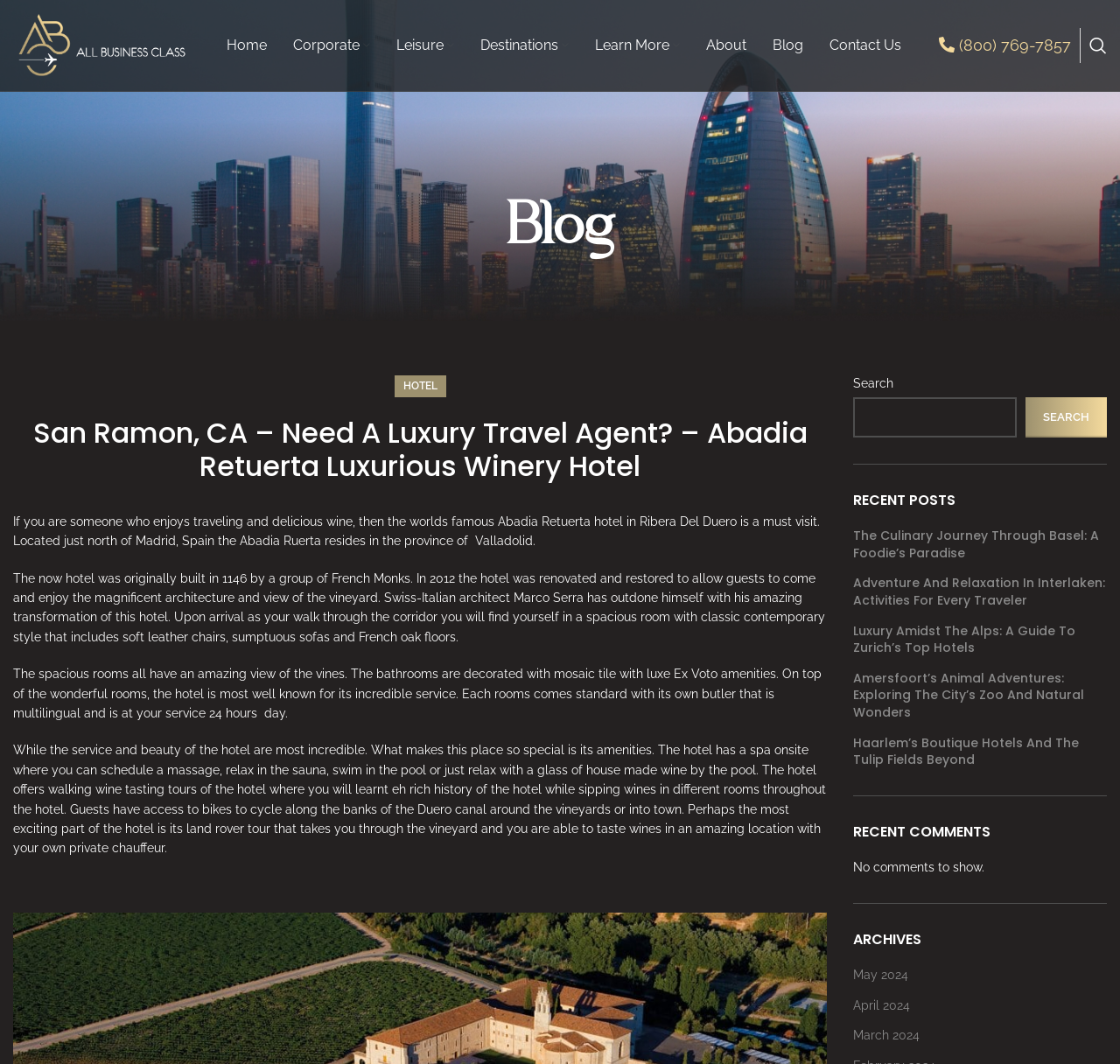What type of activities can be done at the hotel?
Deliver a detailed and extensive answer to the question.

The activities that can be done at the hotel can be found in the StaticText element with the text 'While the service and beauty of the hotel are most incredible. What makes this place so special is its amenities. The hotel has a spa onsite where you can schedule a massage, relax in the sauna, swim in the pool or just relax with a glass of house made wine by the pool. The hotel offers walking wine tasting tours of the hotel where you will learnt eh rich history of the hotel while sipping wines in different rooms throughout the hotel. Guests have access to bikes to cycle along the banks of the Duero canal around the vineyards or into town. Perhaps the most exciting part of the hotel is its land rover tour that takes you through the vineyard and you are able to taste wines in an amazing location with your own private chauffeur.'